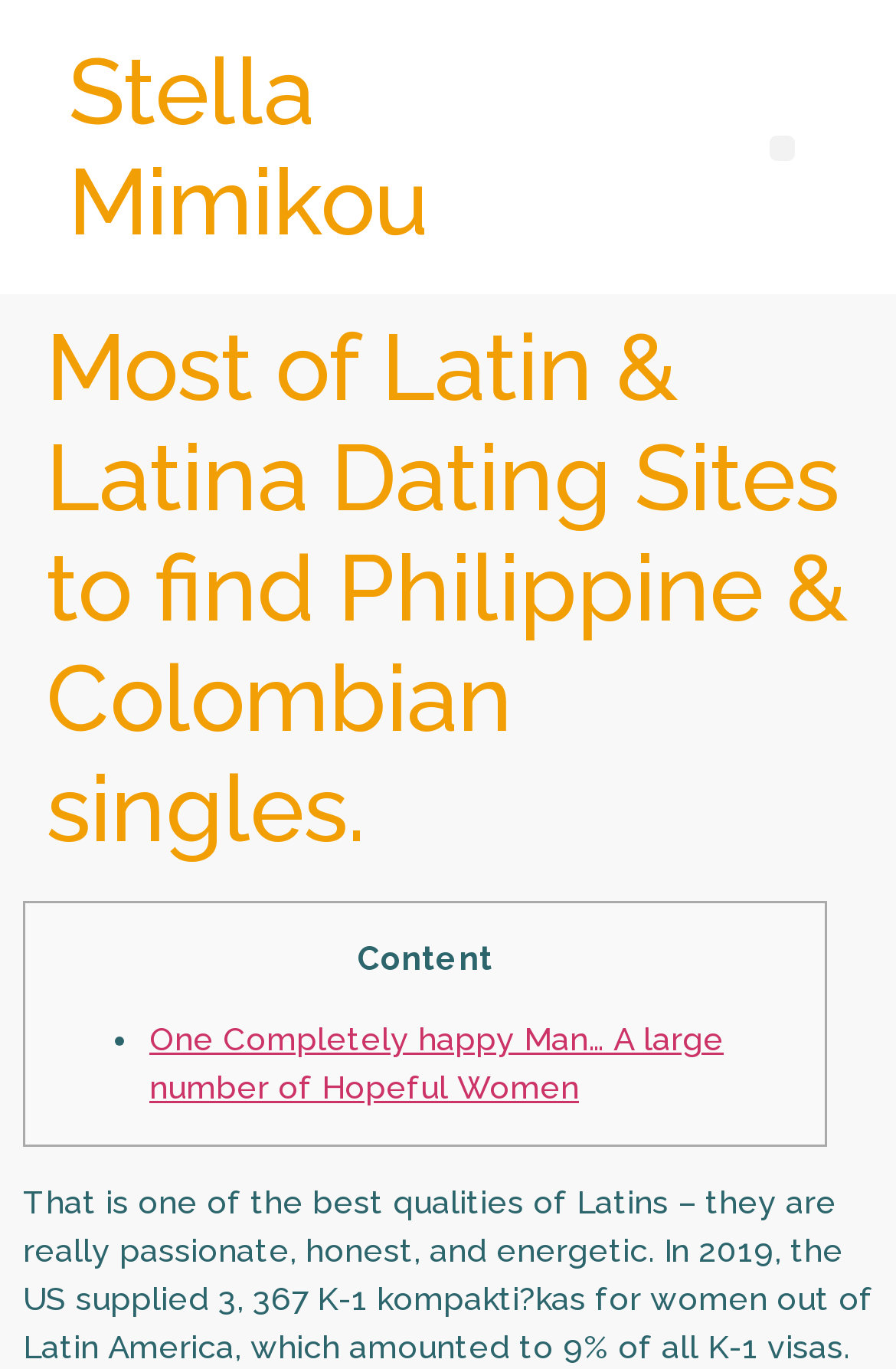Respond to the following question with a brief word or phrase:
What is the name of the author?

Stella Mimikou